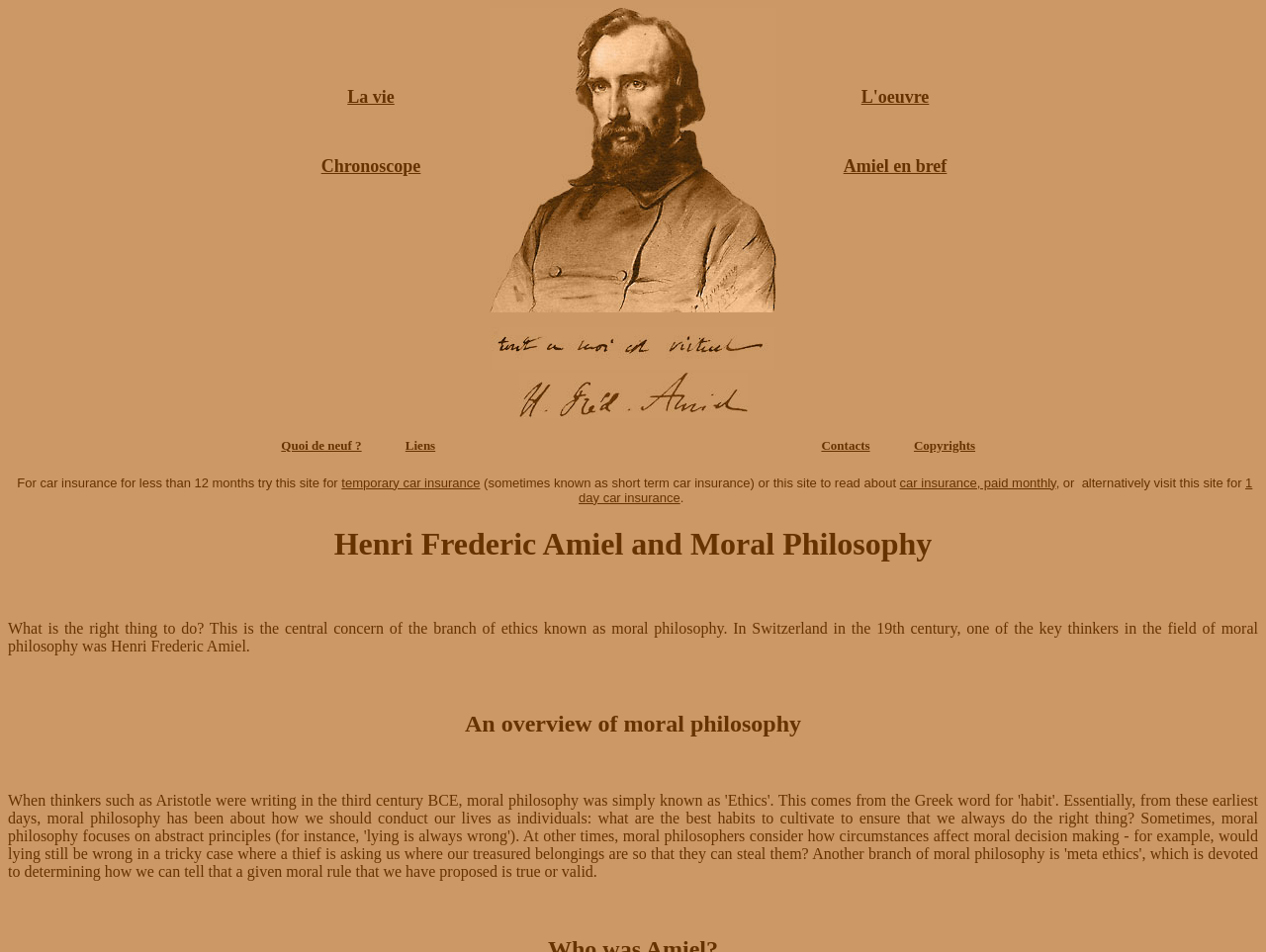Please answer the following question using a single word or phrase: 
What is the purpose of the links at the bottom of the webpage?

To provide additional resources